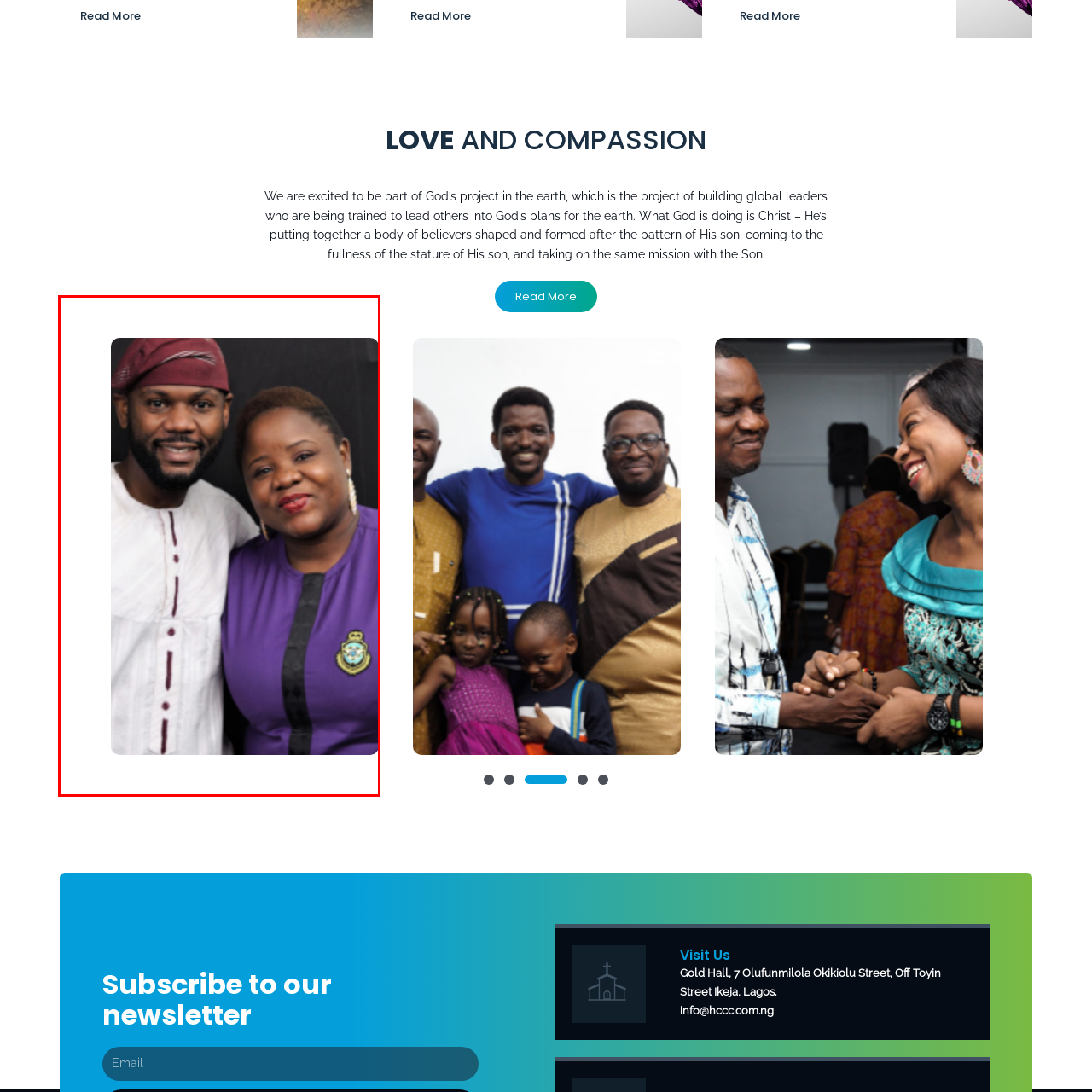Describe extensively the contents of the image within the red-bordered area.

The image features two smiling individuals posing together in front of a dark background. The person on the left is wearing a white traditional outfit adorned with intricate details and a cap, exuding a sense of cultural pride. The individual on the right is dressed in a rich purple blouse, which has a striking black vertical stripe, complementing their warm smile. Both figures exude a sense of joy and camaraderie, suggesting a close relationship, possibly friends or colleagues. This image captures a moment of celebration and connection, highlighting the importance of personal relationships and cultural attire.